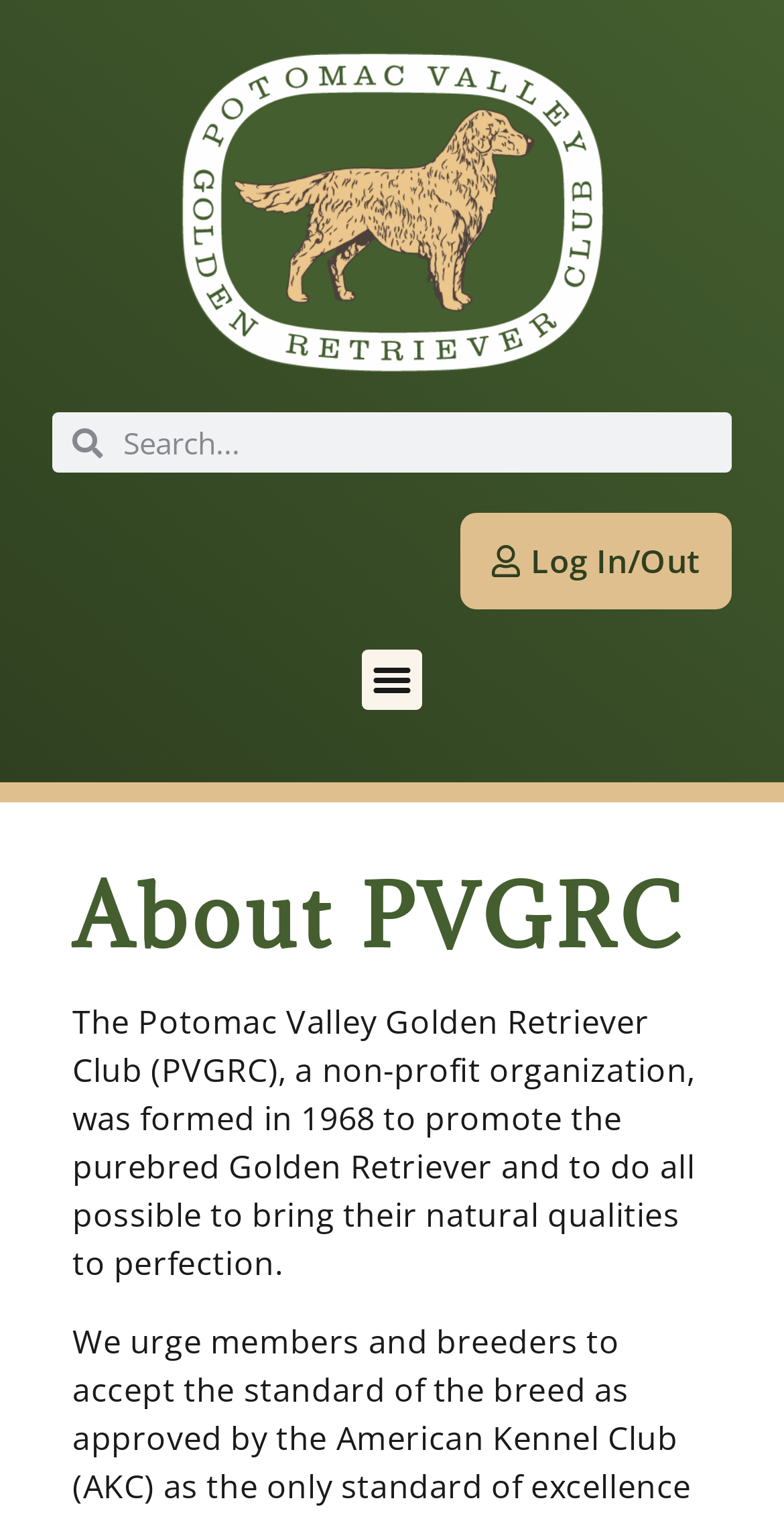Identify the bounding box for the described UI element. Provide the coordinates in (top-left x, top-left y, bottom-right x, bottom-right y) format with values ranging from 0 to 1: parent_node: Search name="s" placeholder="Search..."

[0.131, 0.272, 0.933, 0.312]